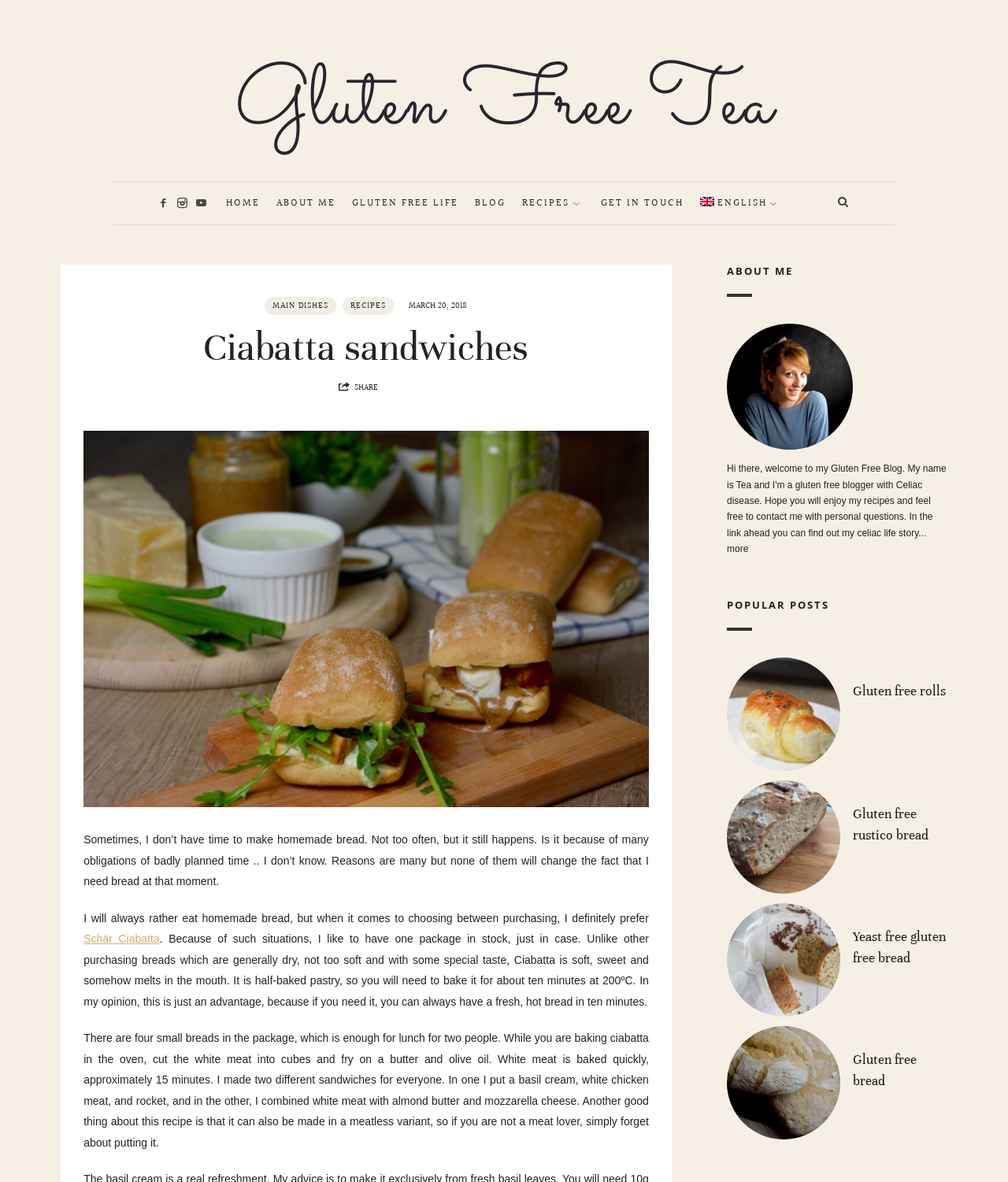Please find the bounding box coordinates of the element that you should click to achieve the following instruction: "Click on the 'HOME' link". The coordinates should be presented as four float numbers between 0 and 1: [left, top, right, bottom].

[0.224, 0.154, 0.258, 0.19]